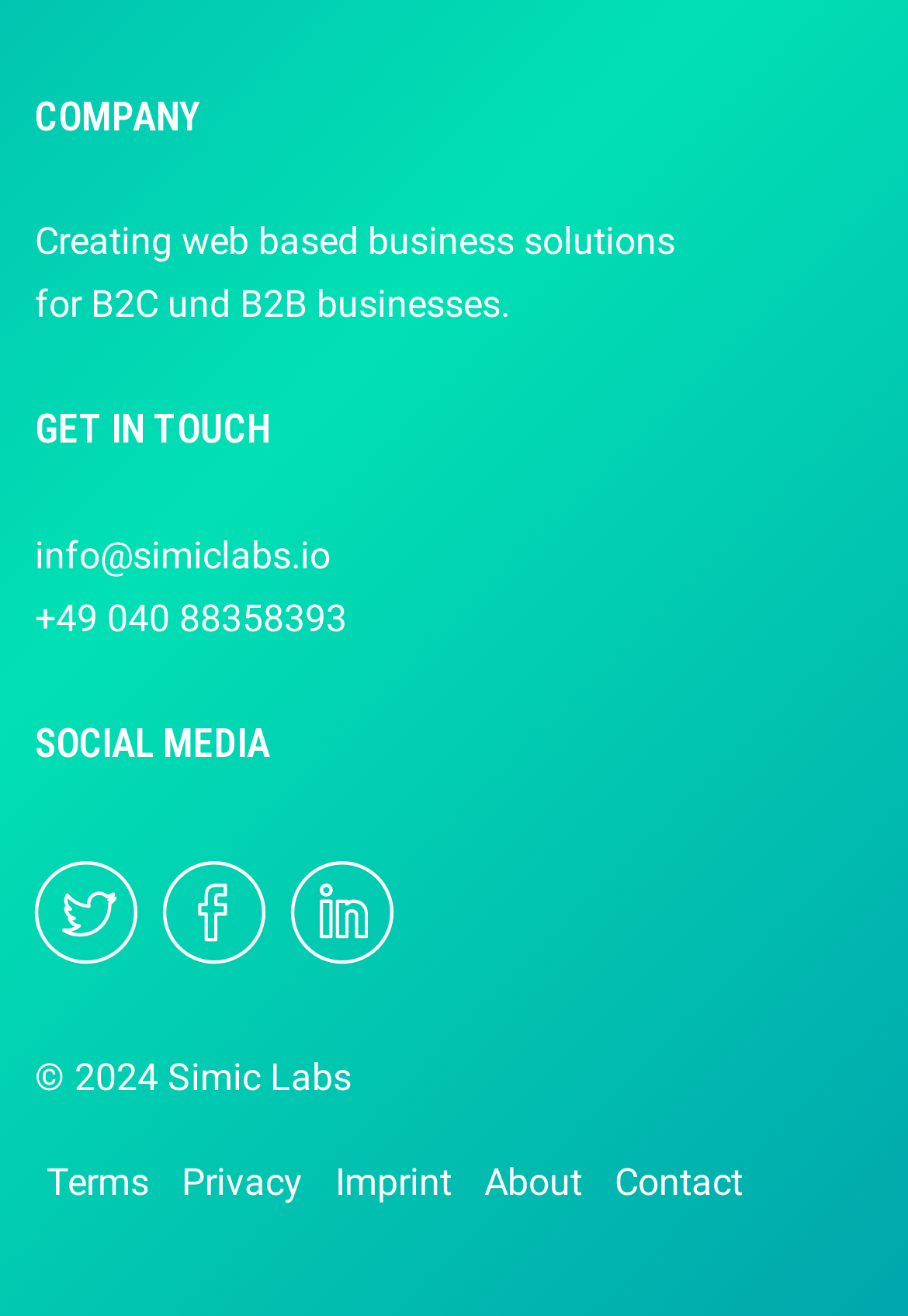What is the company's email address?
Using the visual information, answer the question in a single word or phrase.

info@simiclabs.io